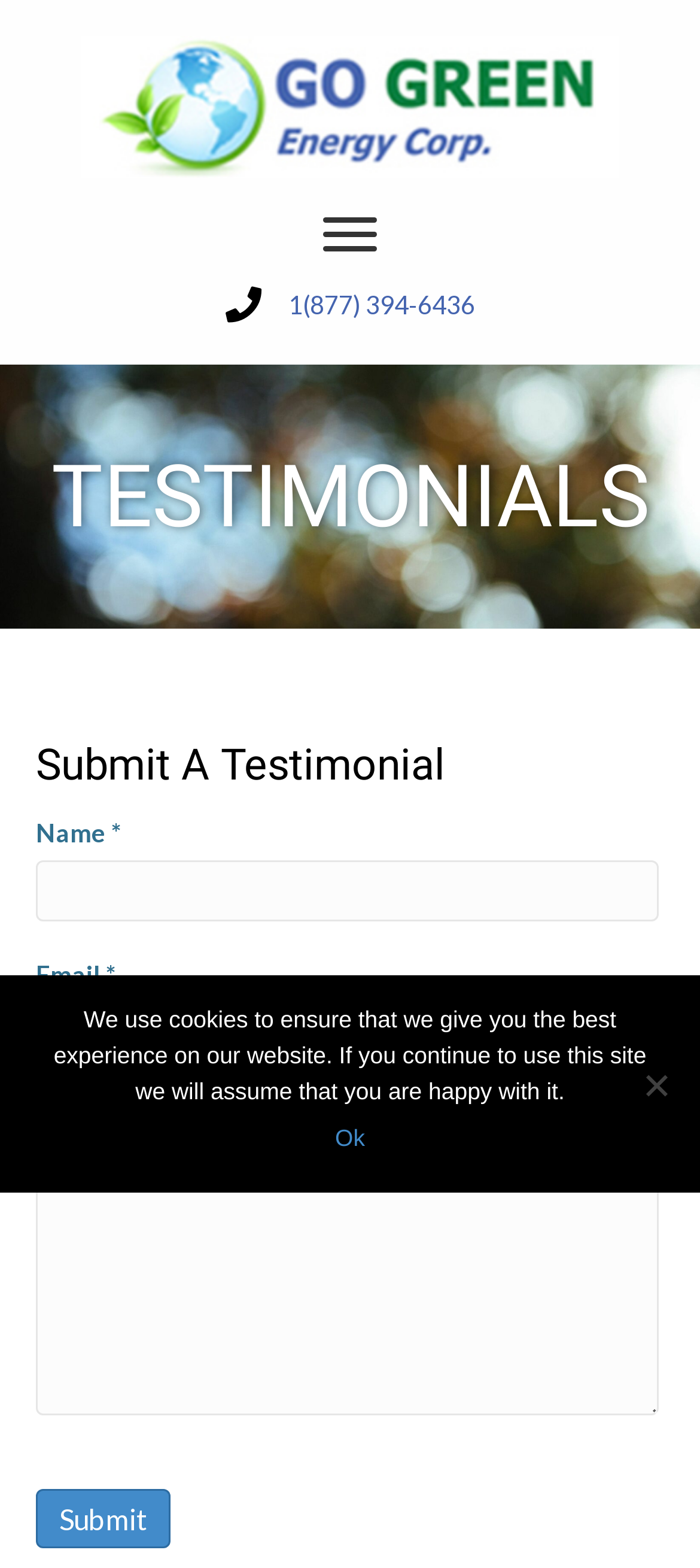Answer the question using only one word or a concise phrase: How many text boxes are there in the testimonial submission form?

3